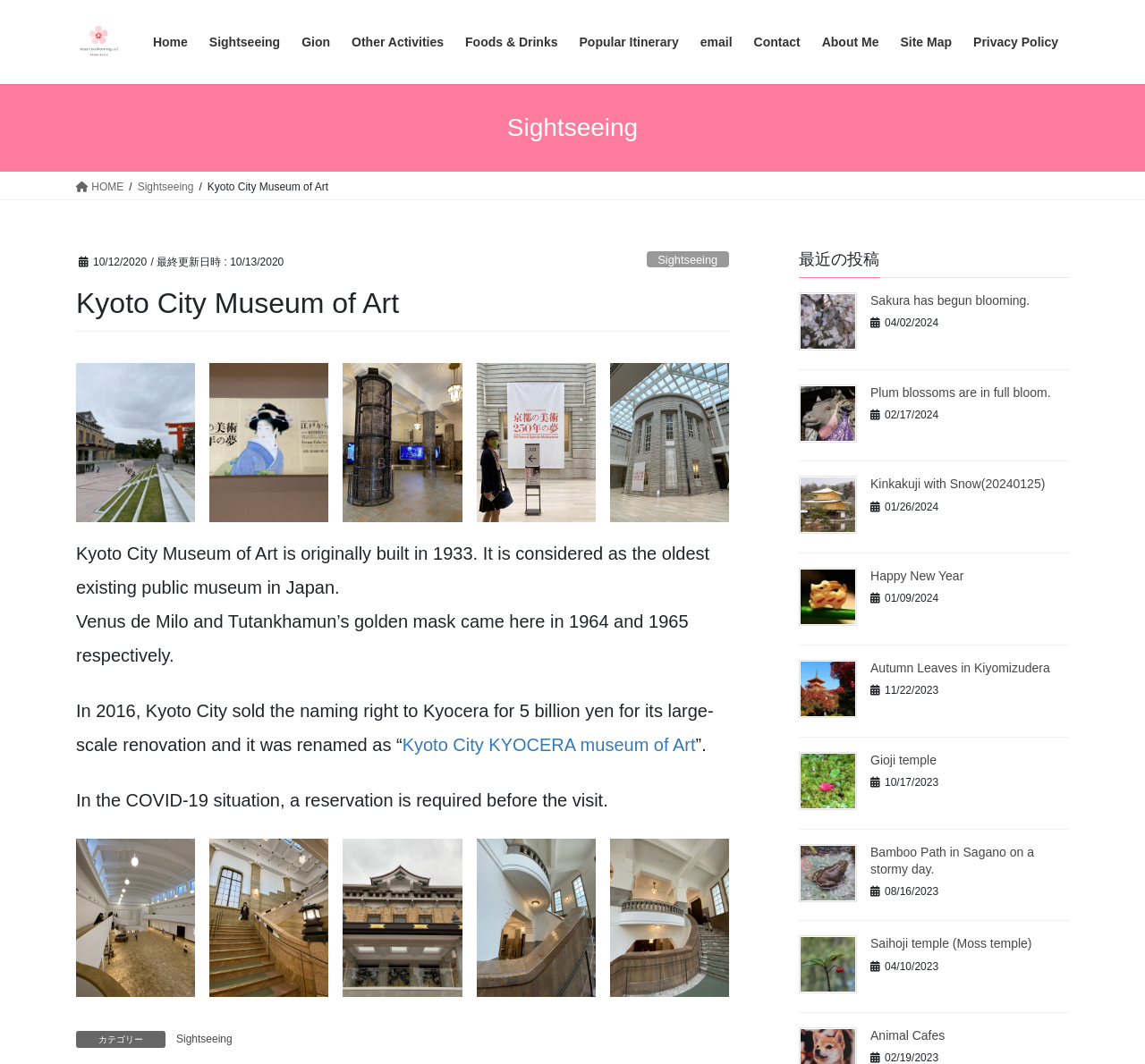What is the category of the latest post?
Using the image as a reference, answer with just one word or a short phrase.

Sightseeing